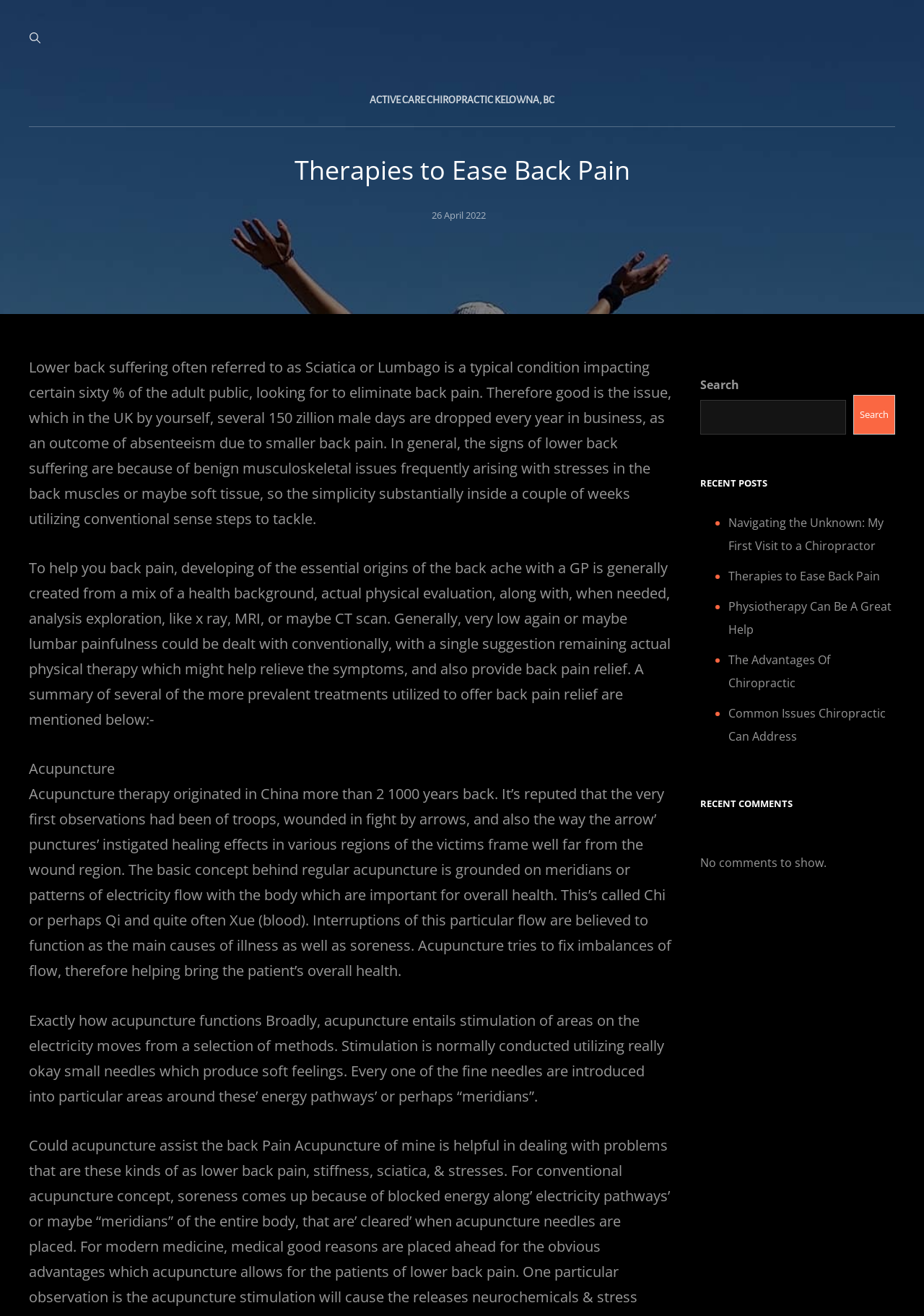Find the bounding box coordinates of the element you need to click on to perform this action: 'View Casio Collection Vintage A158WETG-9AEF'. The coordinates should be represented by four float values between 0 and 1, in the format [left, top, right, bottom].

None